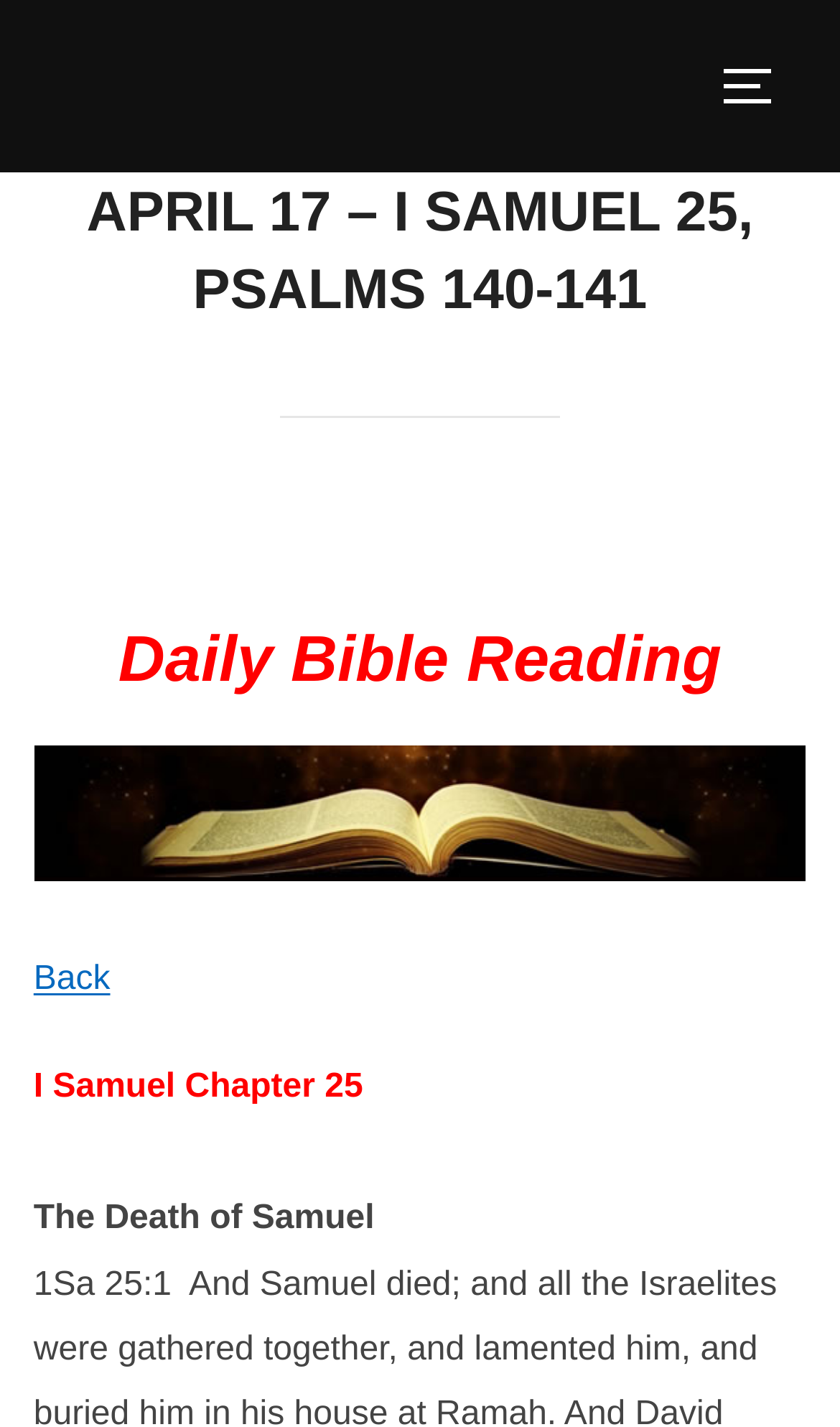Describe the entire webpage, focusing on both content and design.

The webpage appears to be a daily Bible reading page, with a focus on April 17's reading. At the top right corner, there is a button to toggle the sidebar and navigation. Below this button, there is a header section that spans the entire width of the page. Within this header, there is a large heading that displays the title "APRIL 17 – I SAMUEL 25, PSALMS 140-141". 

Below the title, there is a smaller heading that reads "Daily Bible Reading". Further down, there is a link to go "Back" to a previous page. The main content of the page is divided into sections, with the first section titled "I Samuel Chapter 25", and the second section titled "The Death of Samuel".